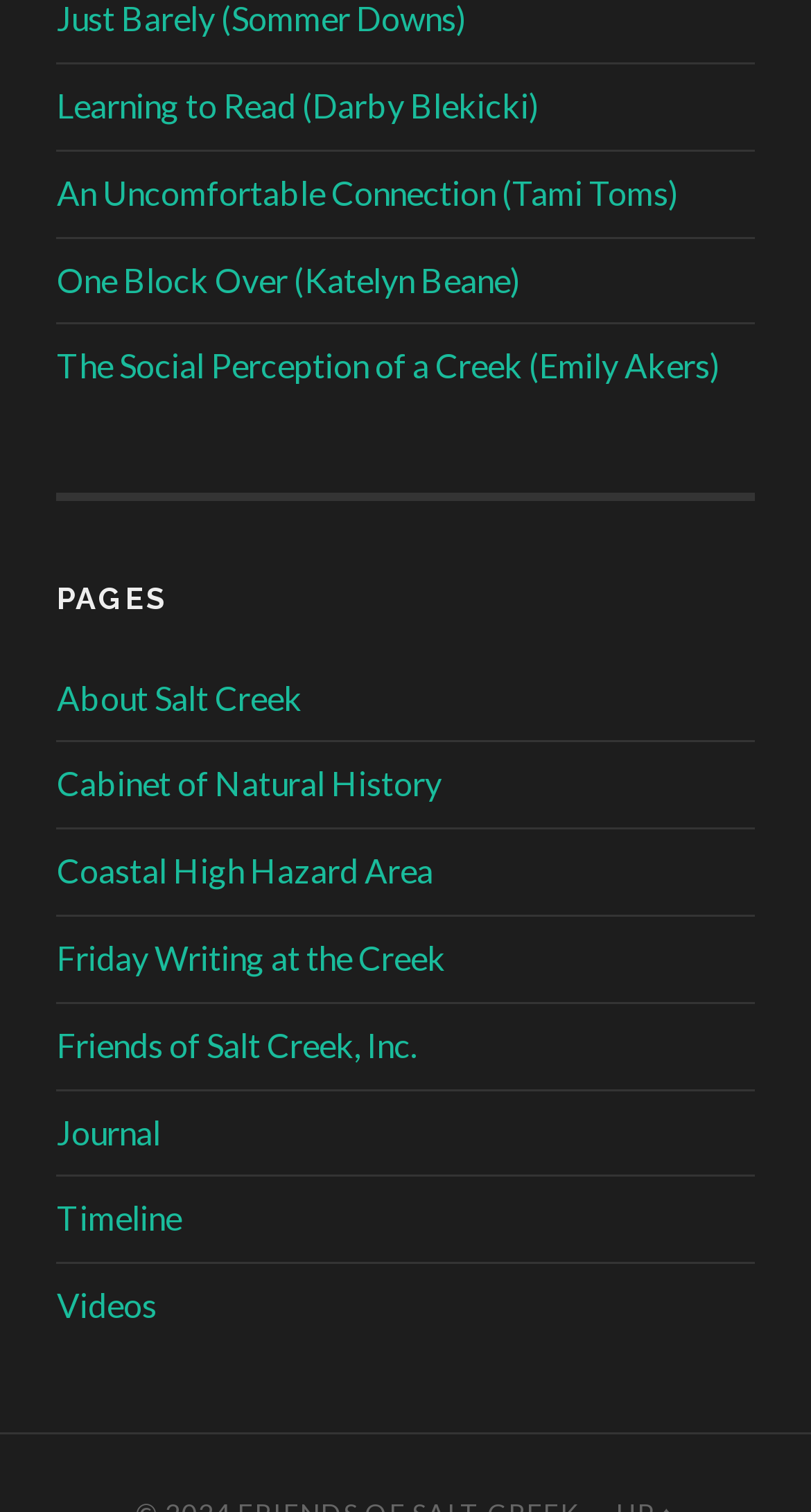Can you specify the bounding box coordinates for the region that should be clicked to fulfill this instruction: "learn about the Coastal High Hazard Area".

[0.07, 0.563, 0.534, 0.589]